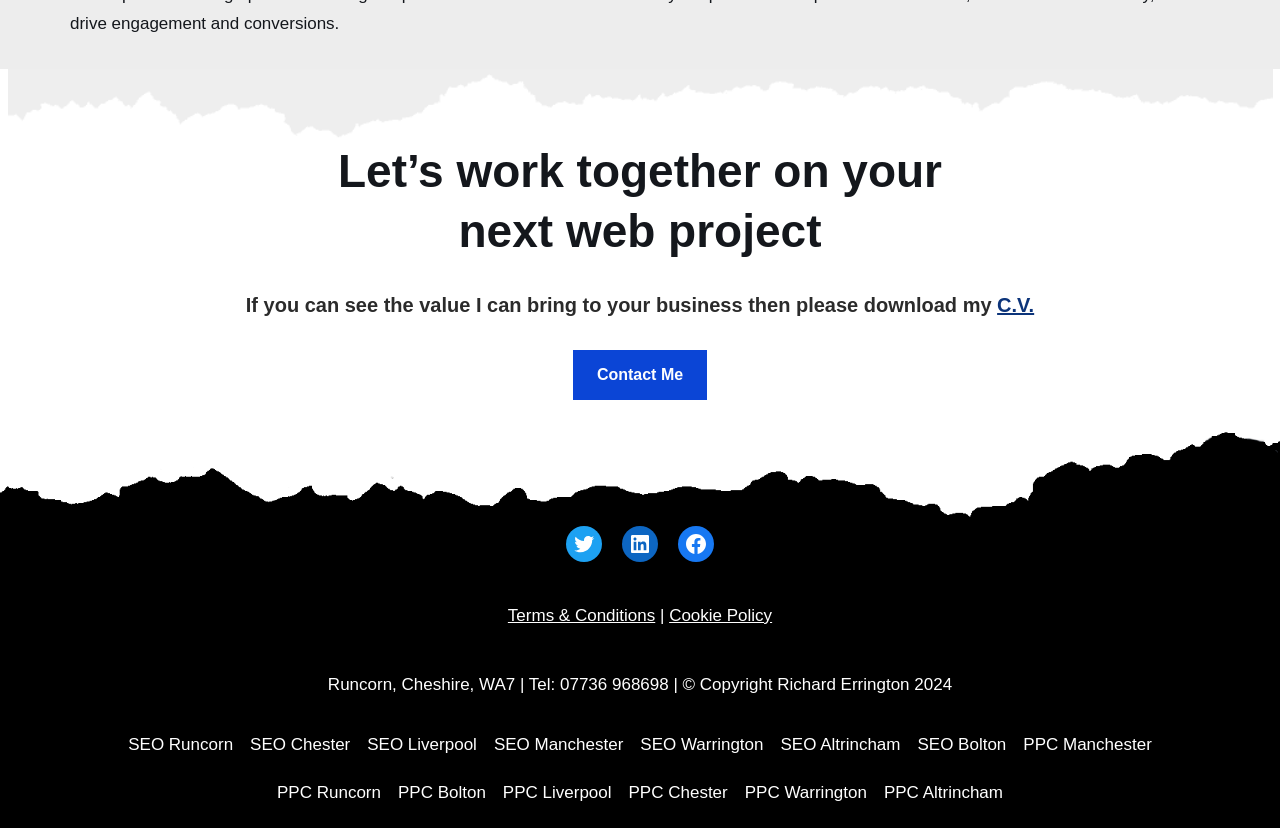Where is Richard Errington located?
Refer to the image and give a detailed answer to the question.

The webpage contains a static text 'Runcorn, Cheshire, WA7 | Tel: 07736 968698 | © Copyright Richard Errington 2024' which indicates that Richard Errington is located in Runcorn, Cheshire.